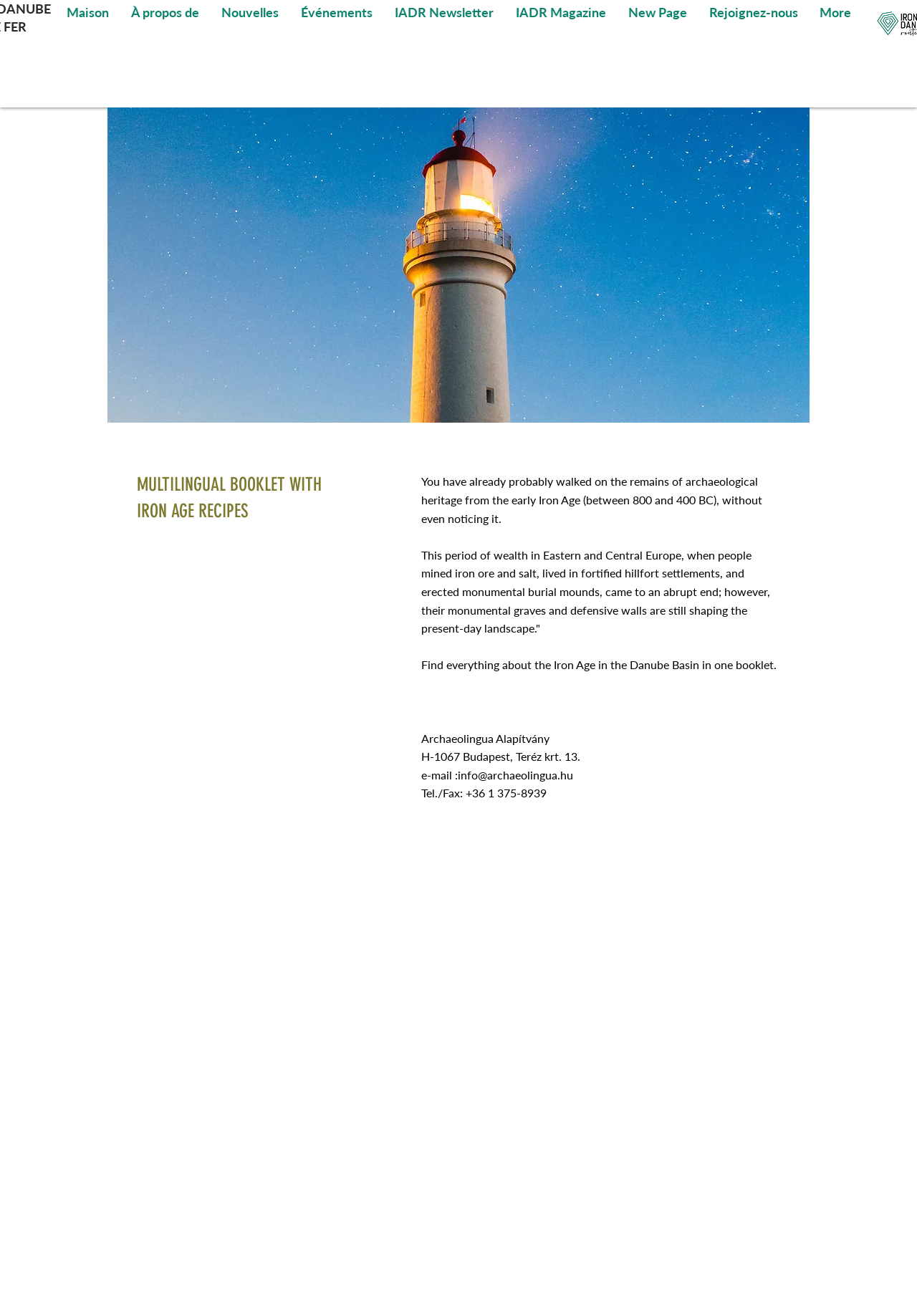Determine the coordinates of the bounding box that should be clicked to complete the instruction: "explore more". The coordinates should be represented by four float numbers between 0 and 1: [left, top, right, bottom].

[0.882, 0.003, 0.94, 0.016]